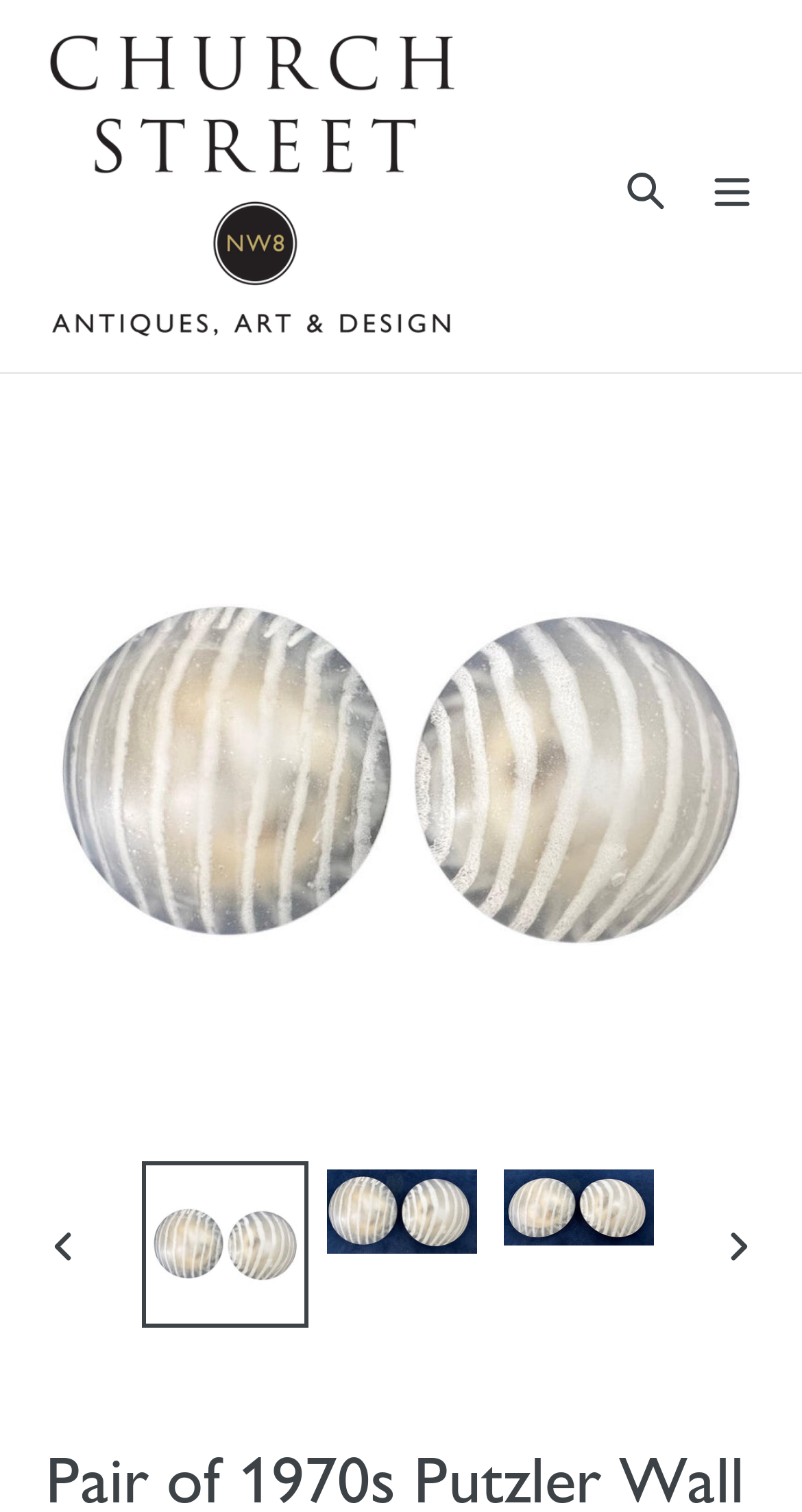Provide a brief response to the question using a single word or phrase: 
What is the name of the dealer?

Church Street Antiques and Art Dealers